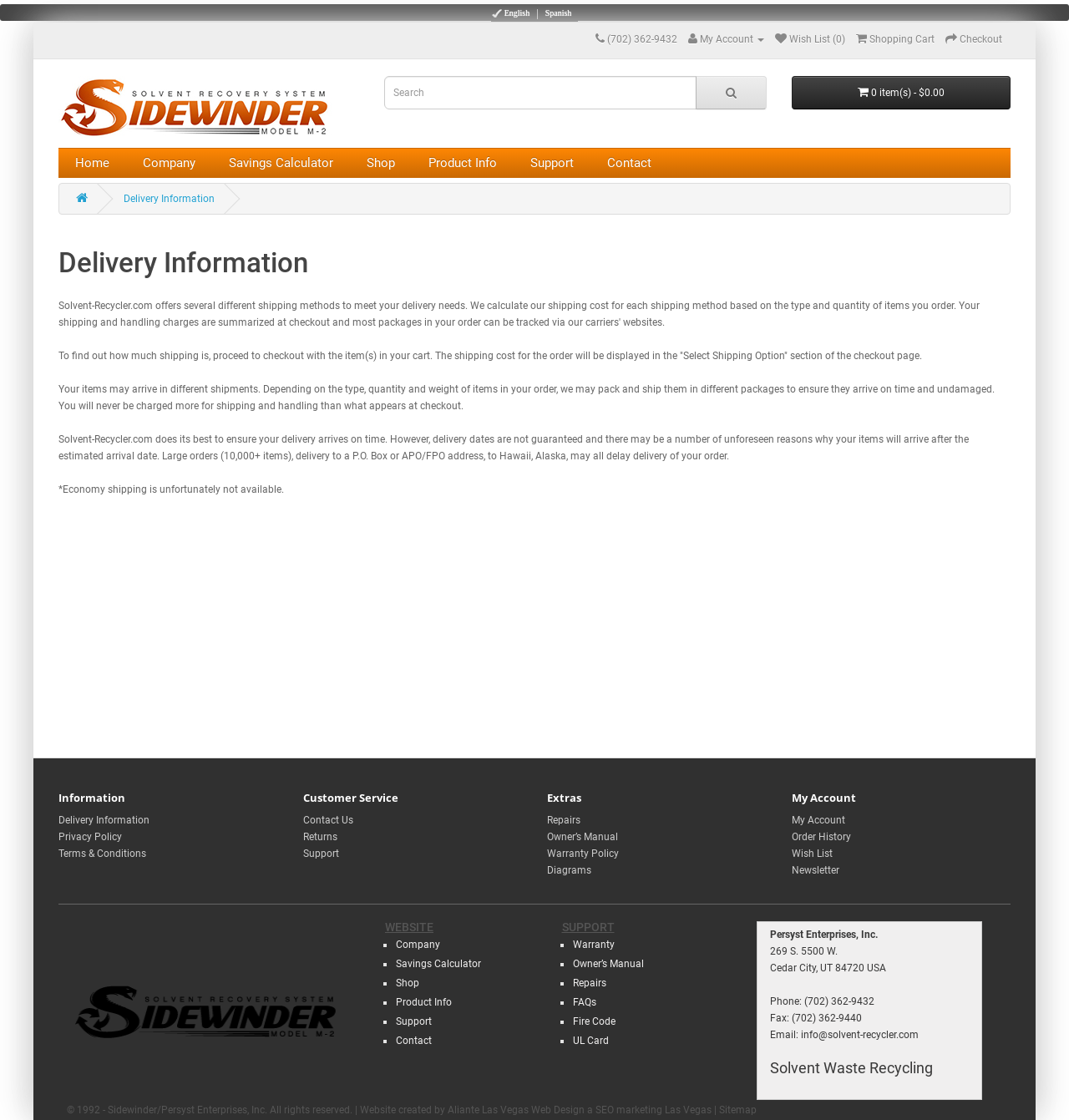Please find the bounding box coordinates of the clickable region needed to complete the following instruction: "View shopping cart". The bounding box coordinates must consist of four float numbers between 0 and 1, i.e., [left, top, right, bottom].

[0.801, 0.03, 0.874, 0.04]